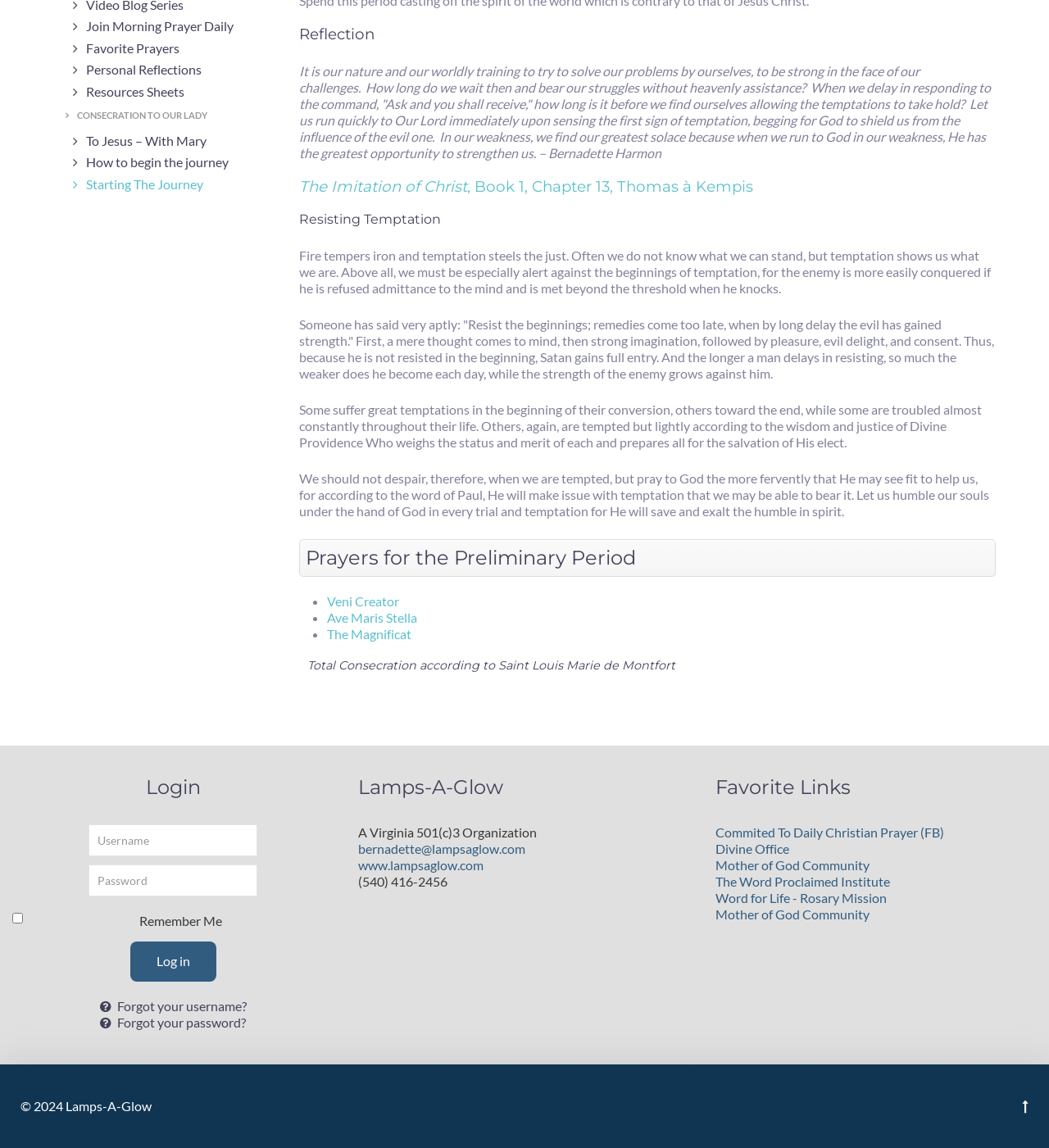Locate the bounding box coordinates of the UI element described by: "Support Team". Provide the coordinates as four float numbers between 0 and 1, formatted as [left, top, right, bottom].

None